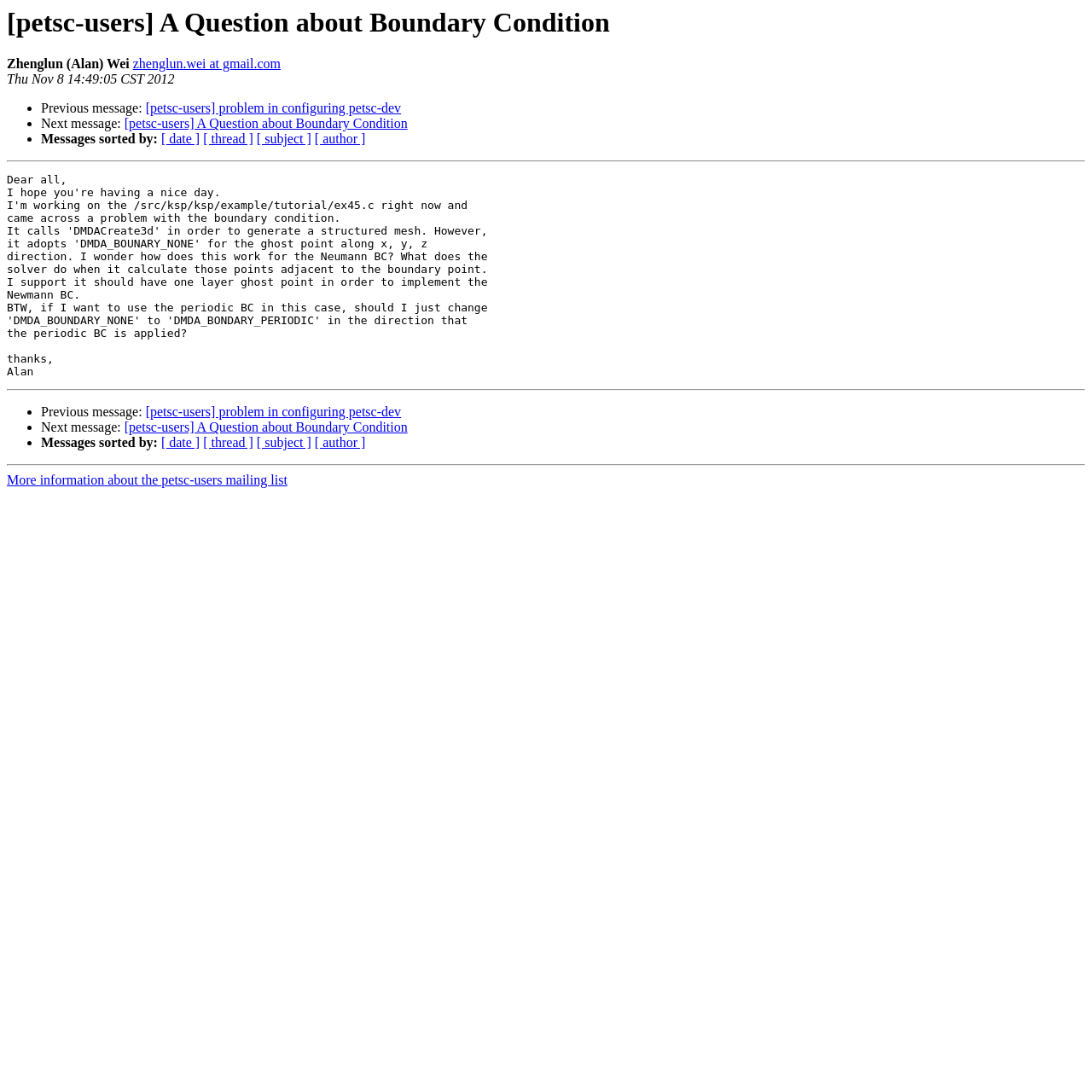Please pinpoint the bounding box coordinates for the region I should click to adhere to this instruction: "Sort messages by date".

[0.148, 0.121, 0.183, 0.134]